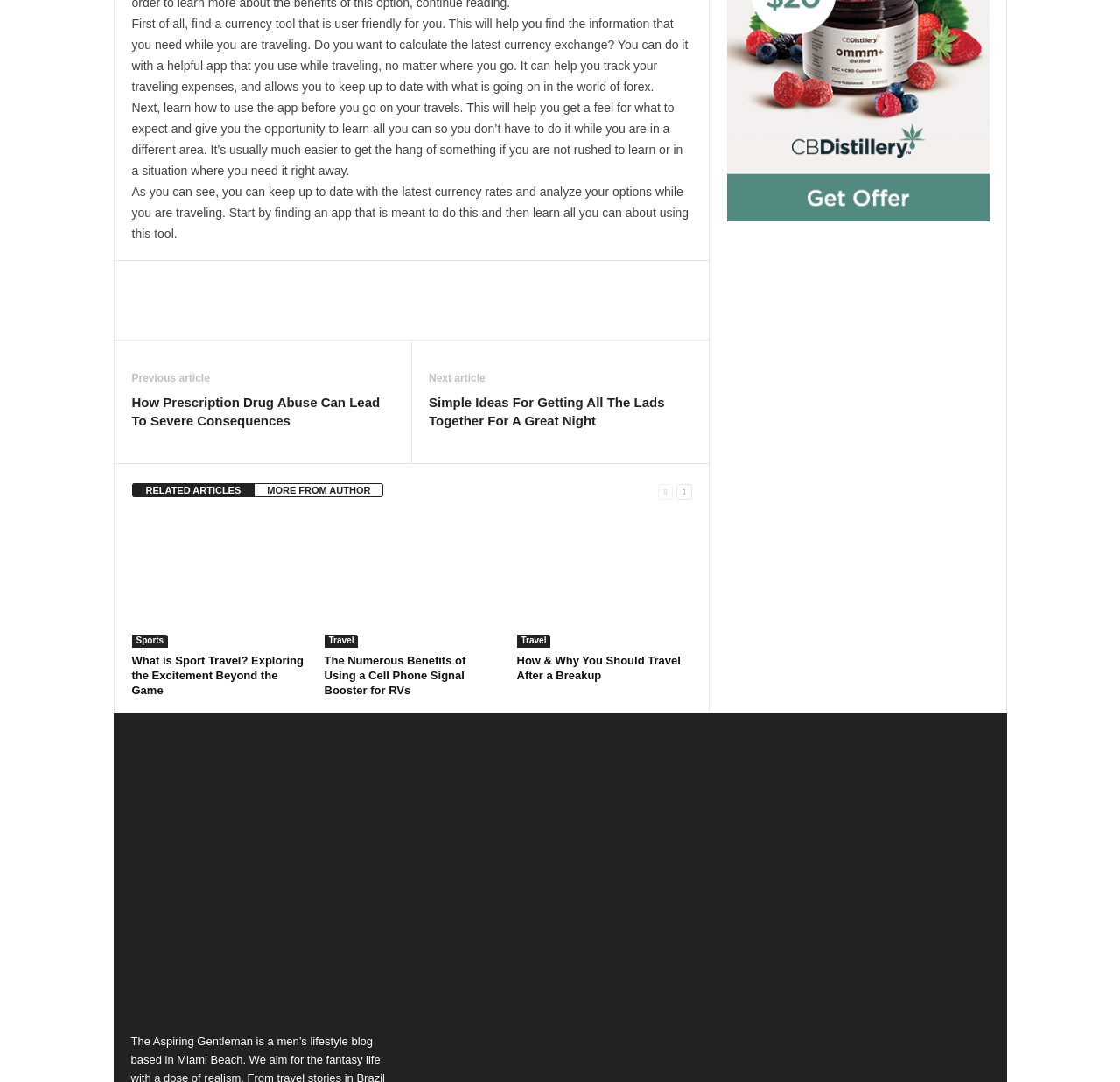What is the topic of the first article?
Look at the webpage screenshot and answer the question with a detailed explanation.

The first article is about finding a user-friendly currency tool for traveling, which implies that the topic is related to currency exchange.